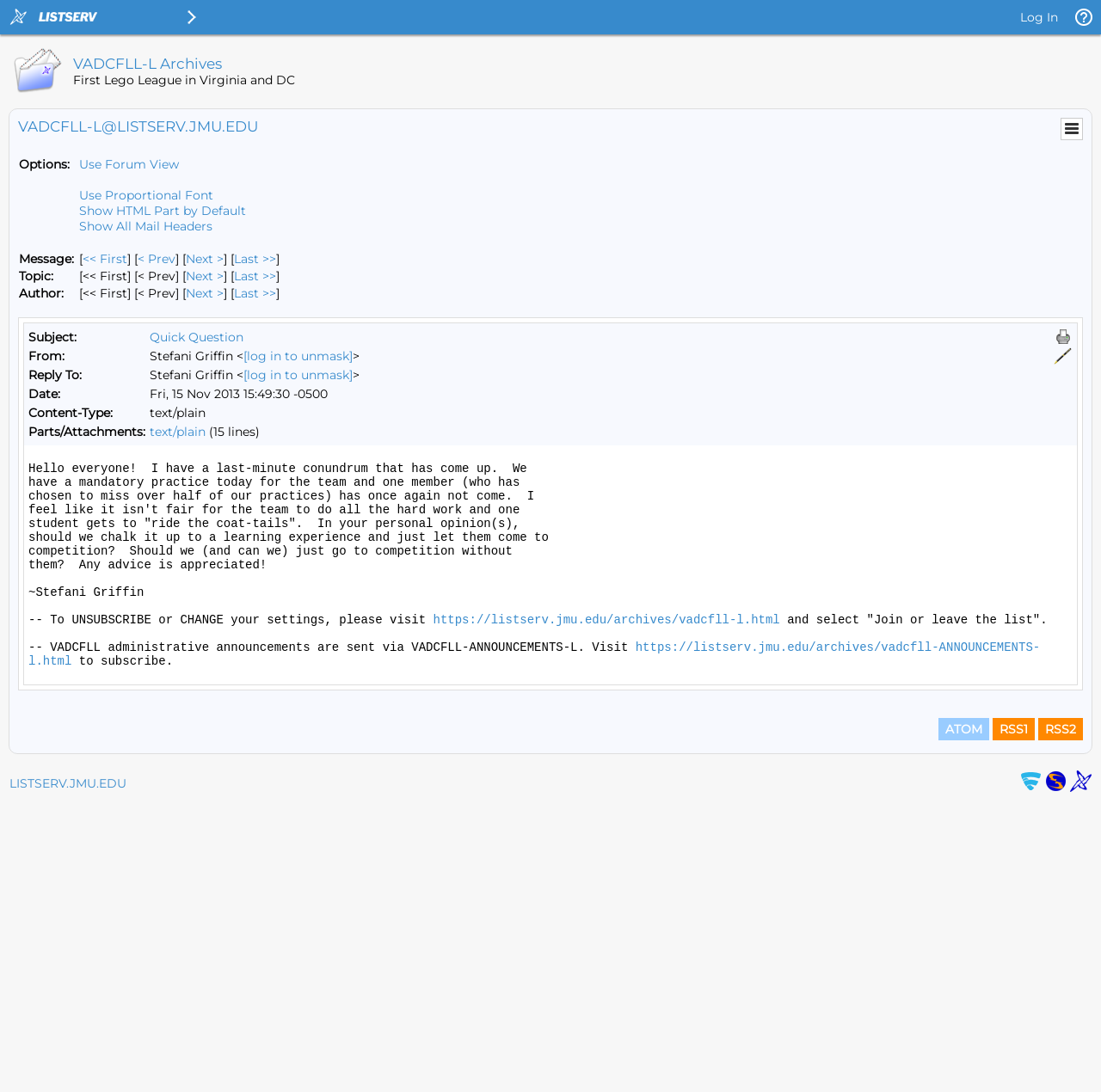Locate the bounding box coordinates of the area you need to click to fulfill this instruction: 'Click Use Forum View'. The coordinates must be in the form of four float numbers ranging from 0 to 1: [left, top, right, bottom].

[0.072, 0.143, 0.162, 0.157]